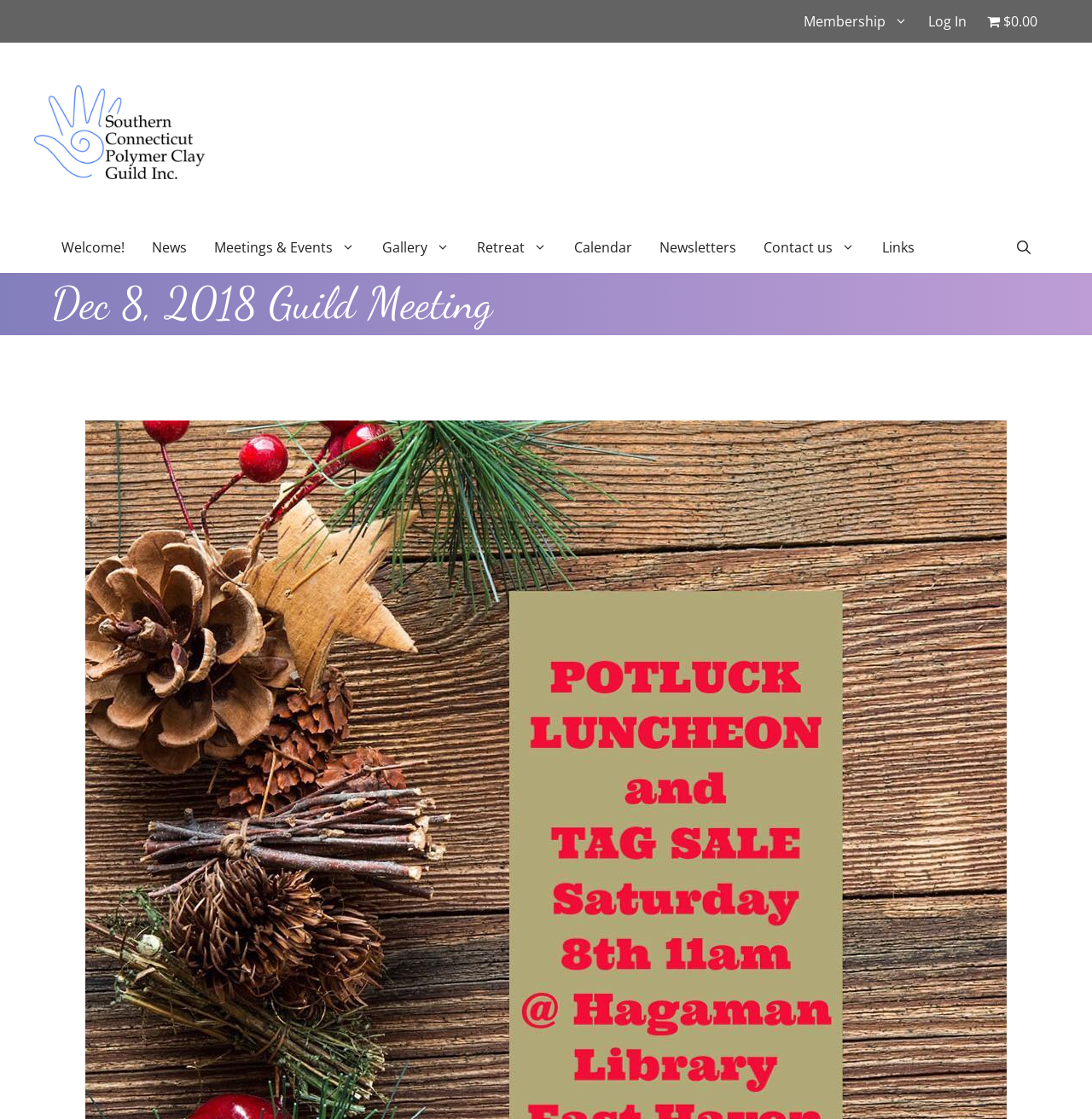Indicate the bounding box coordinates of the clickable region to achieve the following instruction: "Go to the Meetings & Events page."

[0.184, 0.198, 0.338, 0.244]